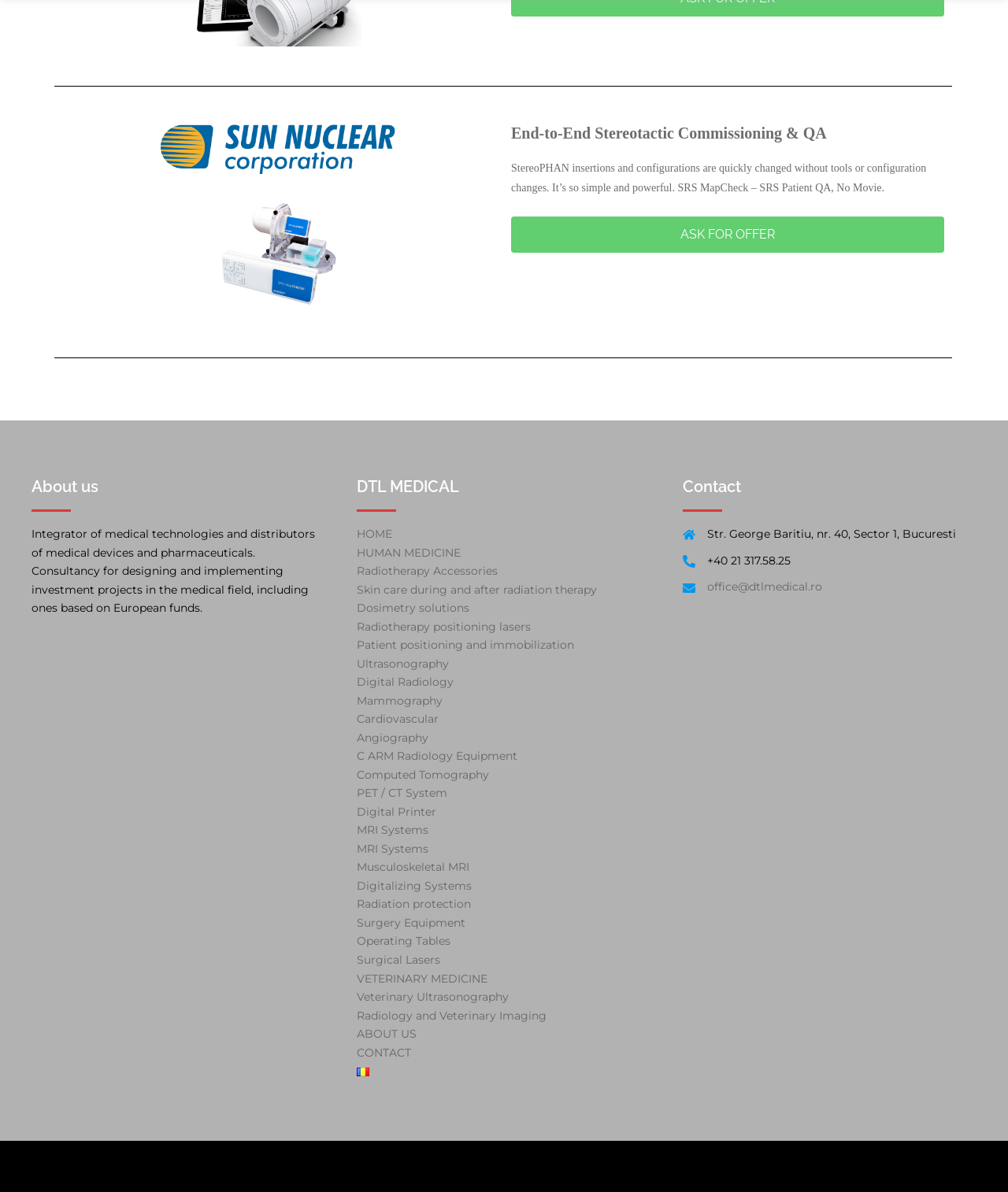Use one word or a short phrase to answer the question provided: 
What is the company name mentioned on the webpage?

DTL MEDICAL